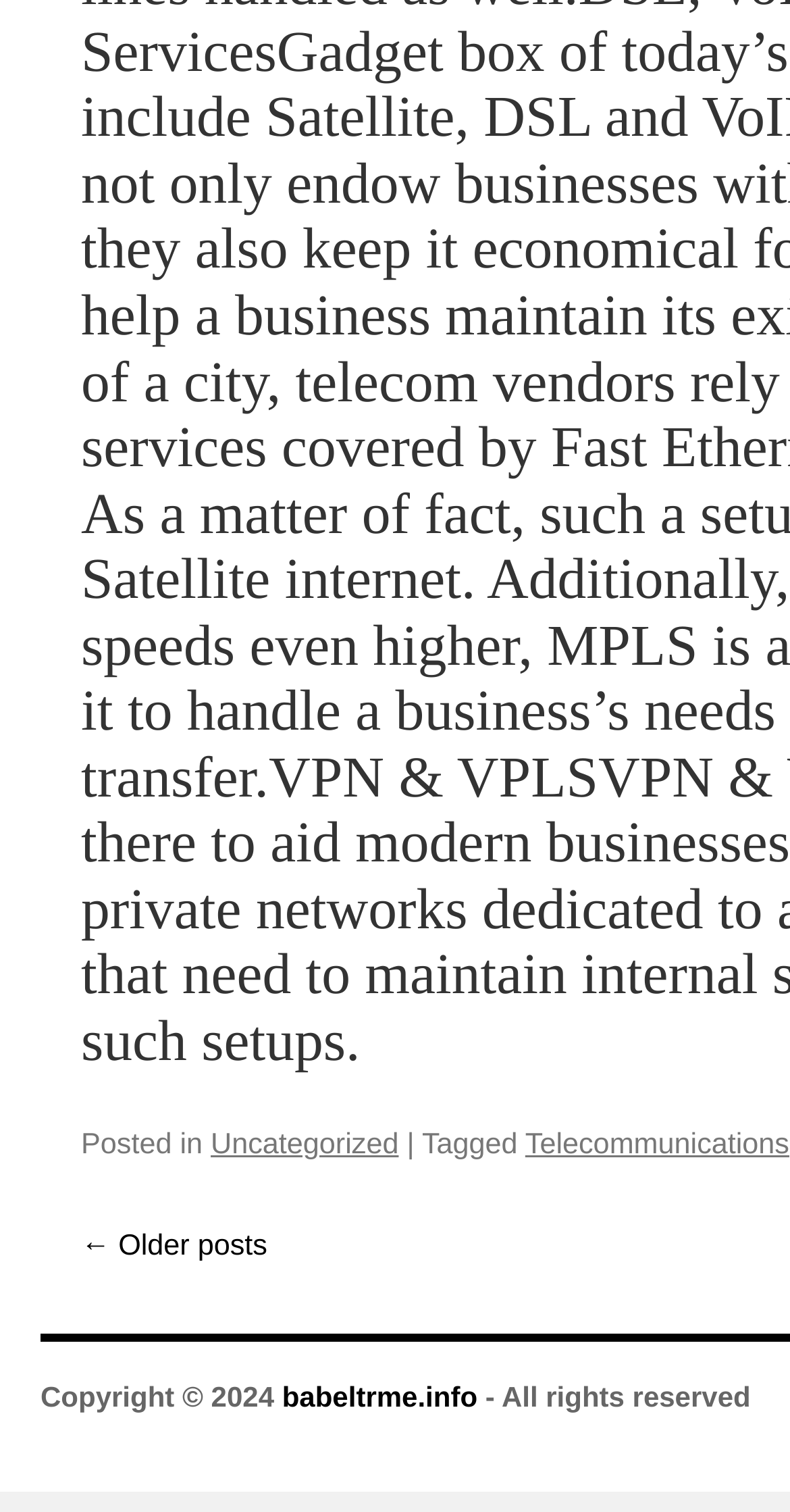What is the copyright year?
Give a single word or phrase answer based on the content of the image.

2024